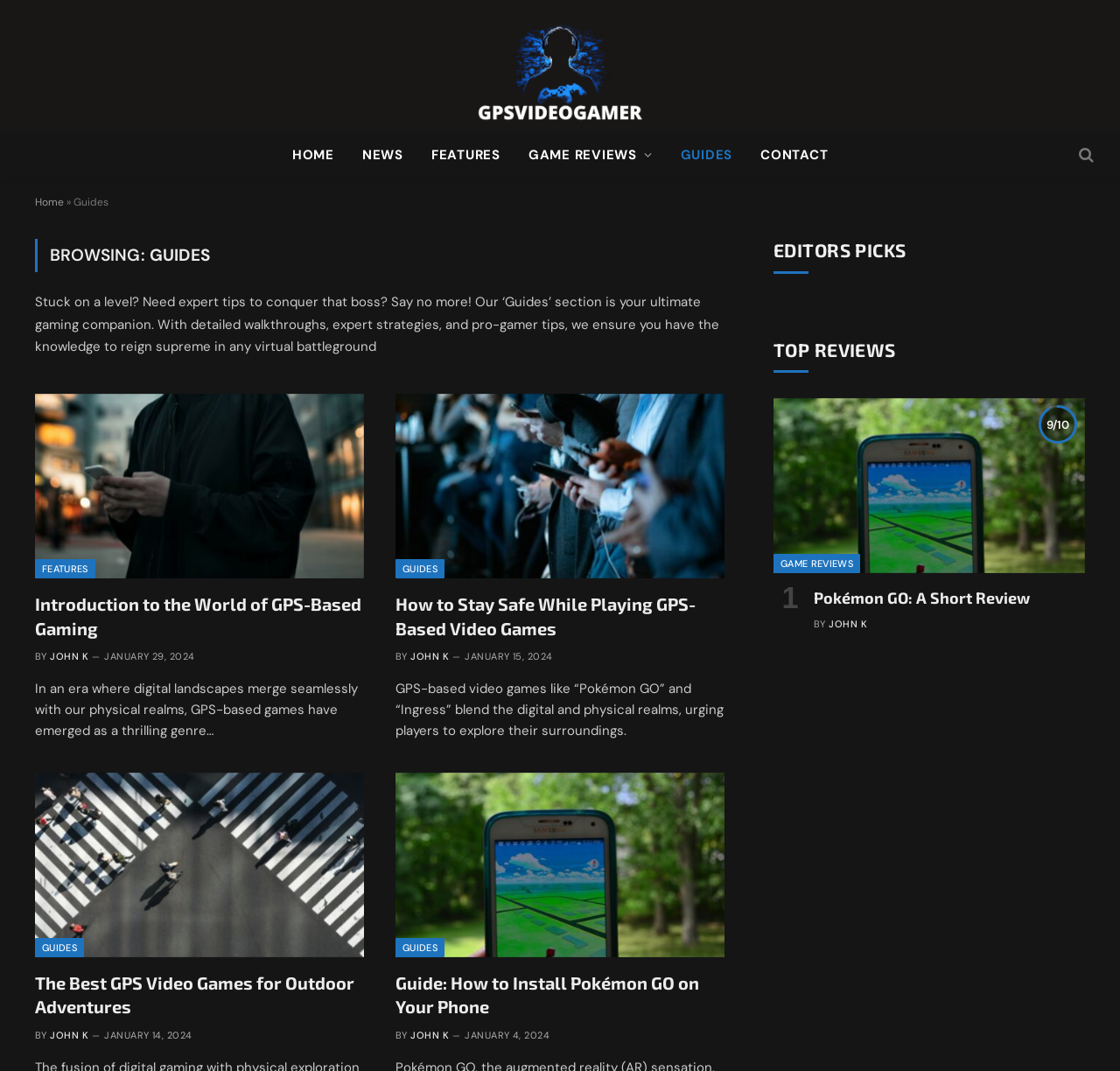Based on the image, please respond to the question with as much detail as possible:
What is the rating of the game reviewed in the 'Editors Picks' section?

The 'Editors Picks' section on this webpage contains a review of a game with a rating of 9/10, which is displayed prominently next to the game's title.